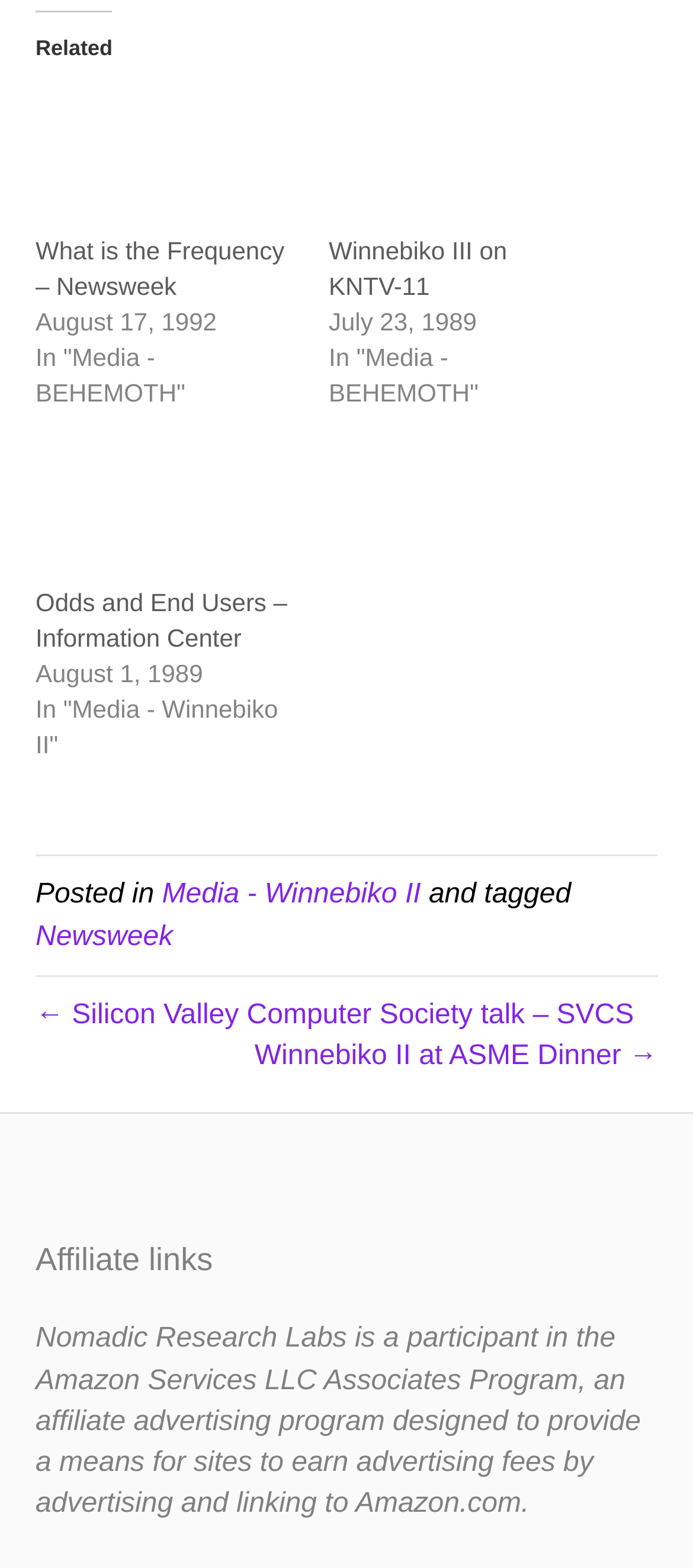Show the bounding box coordinates of the element that should be clicked to complete the task: "Read the article about What is the Frequency – Newsweek".

[0.051, 0.054, 0.423, 0.148]